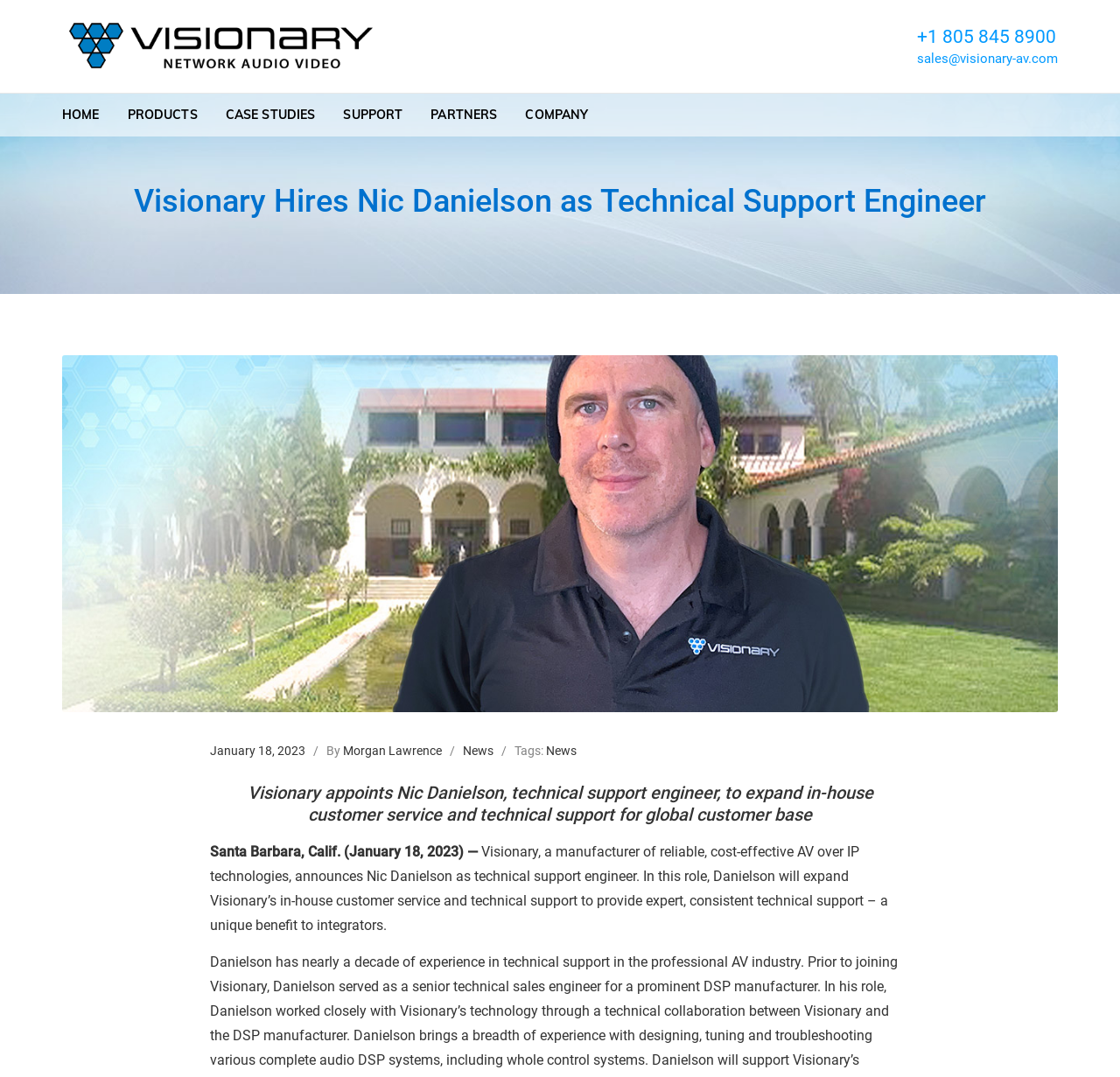Answer the question below with a single word or a brief phrase: 
What is the company's phone number?

+1 805 845 8900